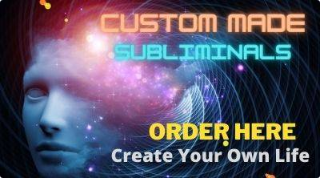Describe all elements and aspects of the image.

The image features a striking promotional graphic for "Custom Made Subliminals." It displays a stylized, ethereal face emerging from a colorful, cosmic background, which suggests themes of consciousness and transformation. The text is prominently featured in two colors: "CUSTOM MADE" and "SUBLIMINALS" are presented in vibrant, futuristic fonts, while "ORDER HERE" and "Create Your Own Life" are in bold, yellow text, emphasizing action and engagement. This visual invites viewers to explore personalized subliminal messages designed to help them achieve their goals and reshape their life experiences.